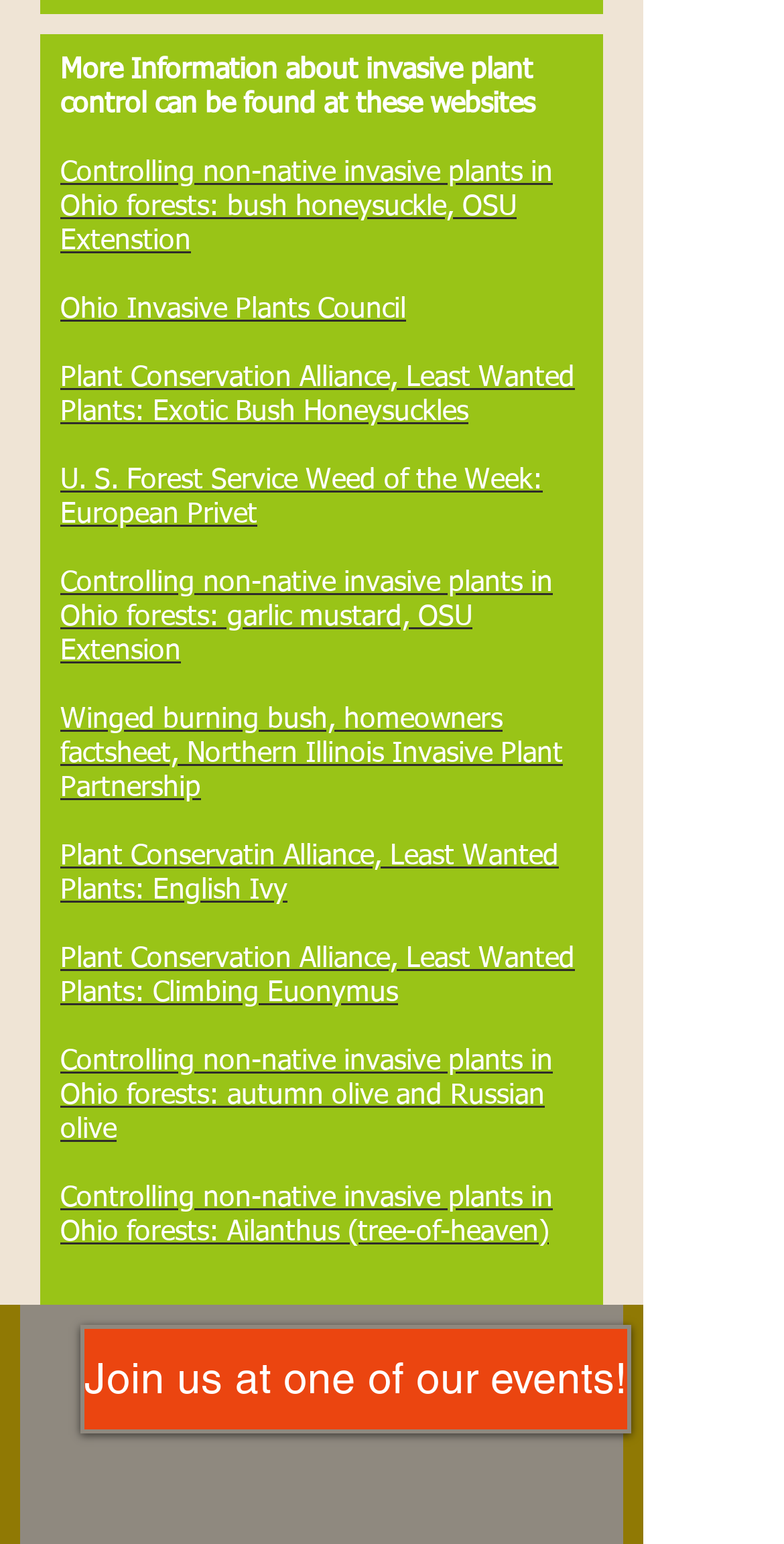Can you pinpoint the bounding box coordinates for the clickable element required for this instruction: "Join us at one of our events"? The coordinates should be four float numbers between 0 and 1, i.e., [left, top, right, bottom].

[0.103, 0.858, 0.805, 0.928]